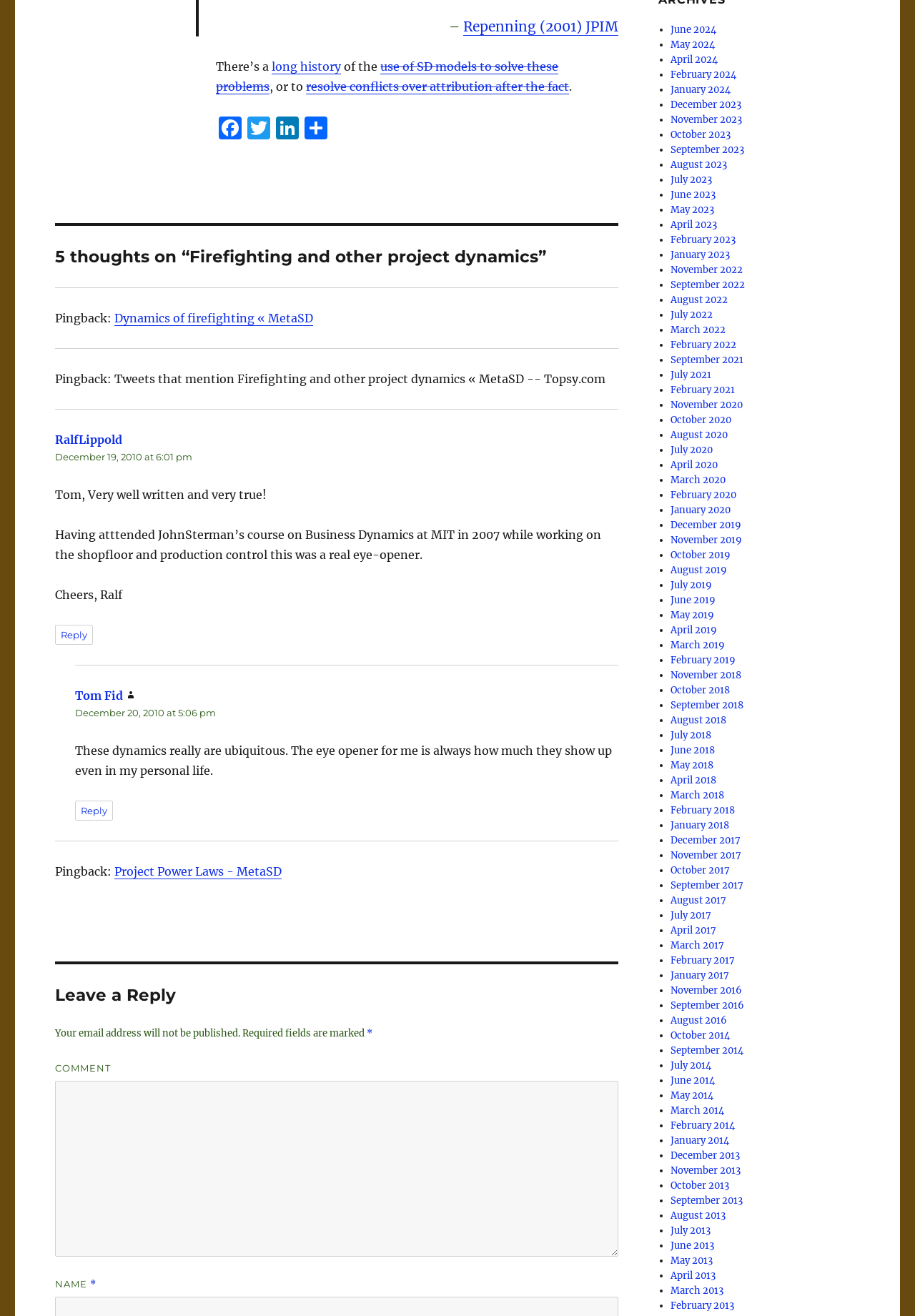Identify the bounding box coordinates of the section to be clicked to complete the task described by the following instruction: "Click on the 'Reply to RalfLippold' link". The coordinates should be four float numbers between 0 and 1, formatted as [left, top, right, bottom].

[0.06, 0.475, 0.102, 0.49]